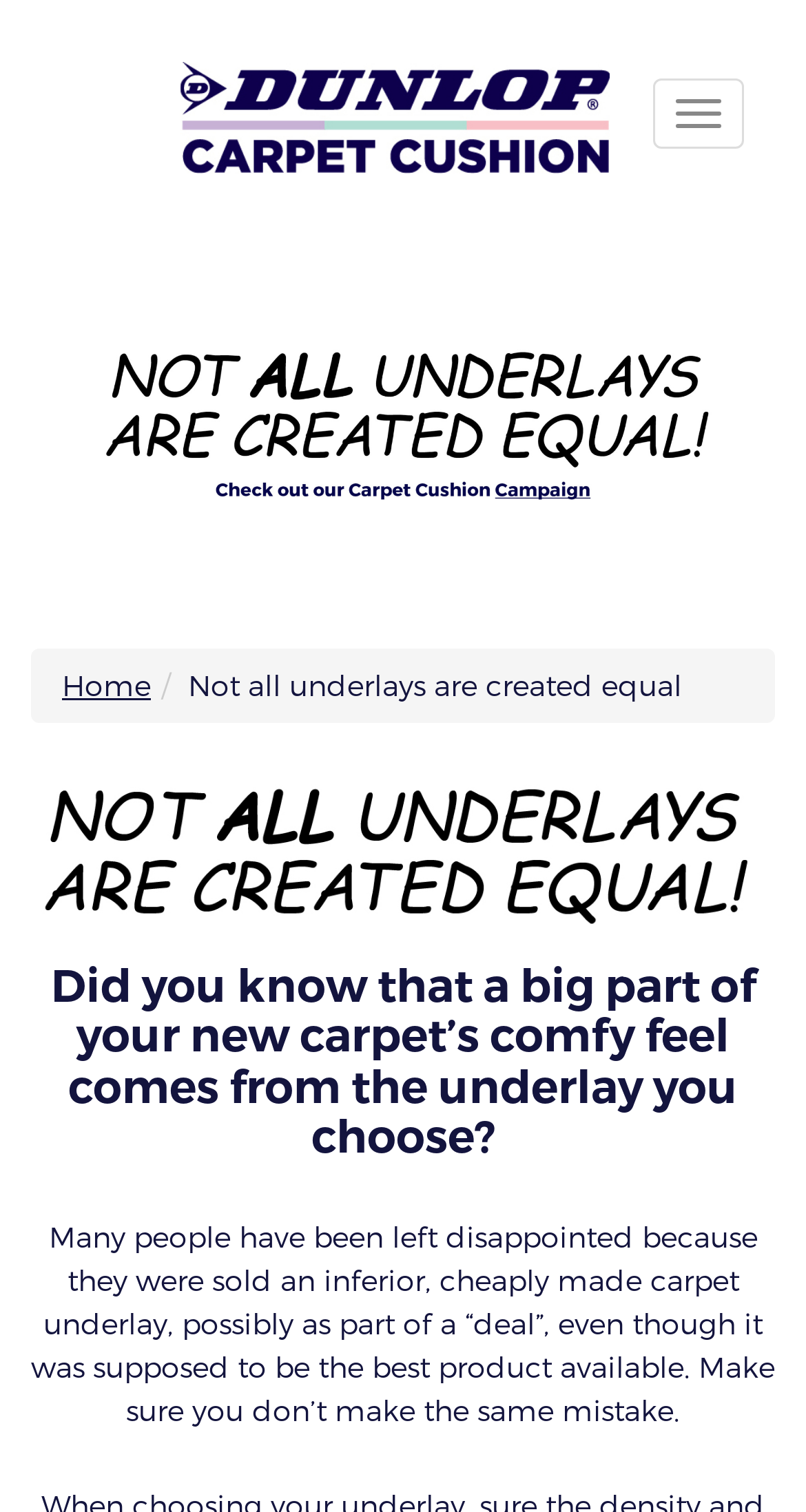What is the relationship between the image and the company?
Refer to the image and provide a detailed answer to the question.

I inferred the relationship by looking at the image element, which has the same name as the company, and is located at the top left of the webpage, suggesting that it is the company's logo.